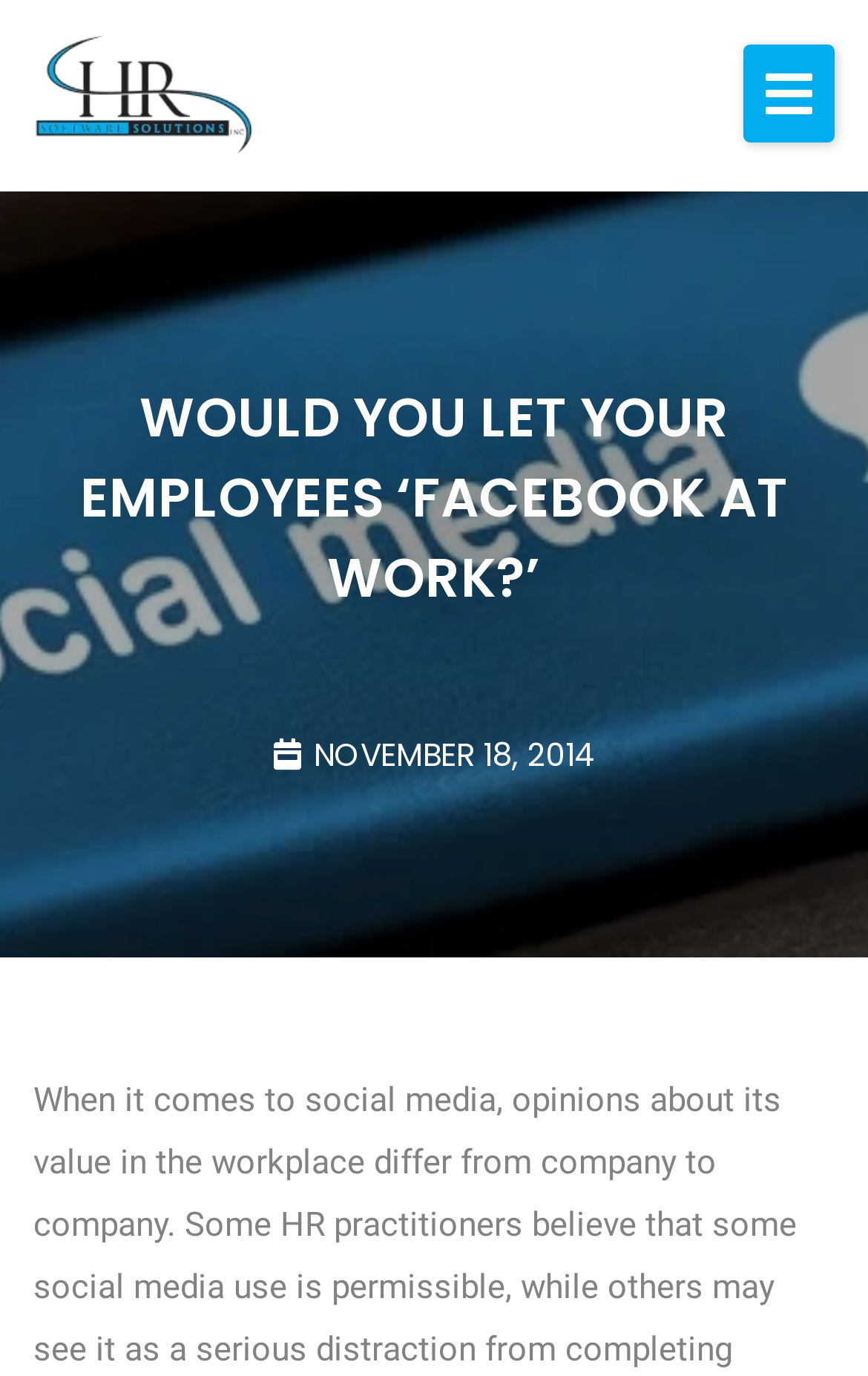How many links are in the top navigation bar?
Using the visual information, respond with a single word or phrase.

6